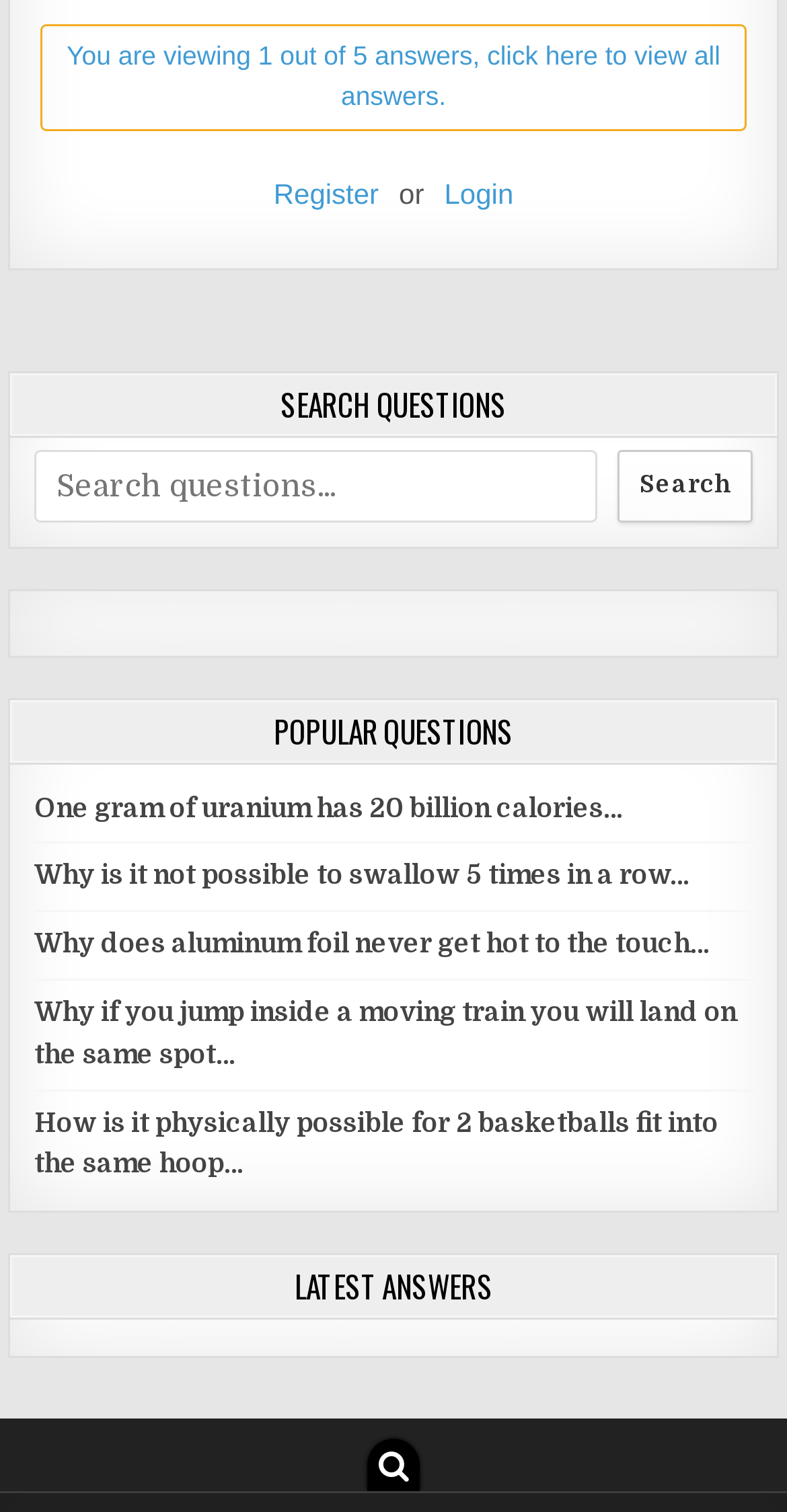Find the bounding box coordinates of the area to click in order to follow the instruction: "View all answers".

[0.051, 0.016, 0.949, 0.087]